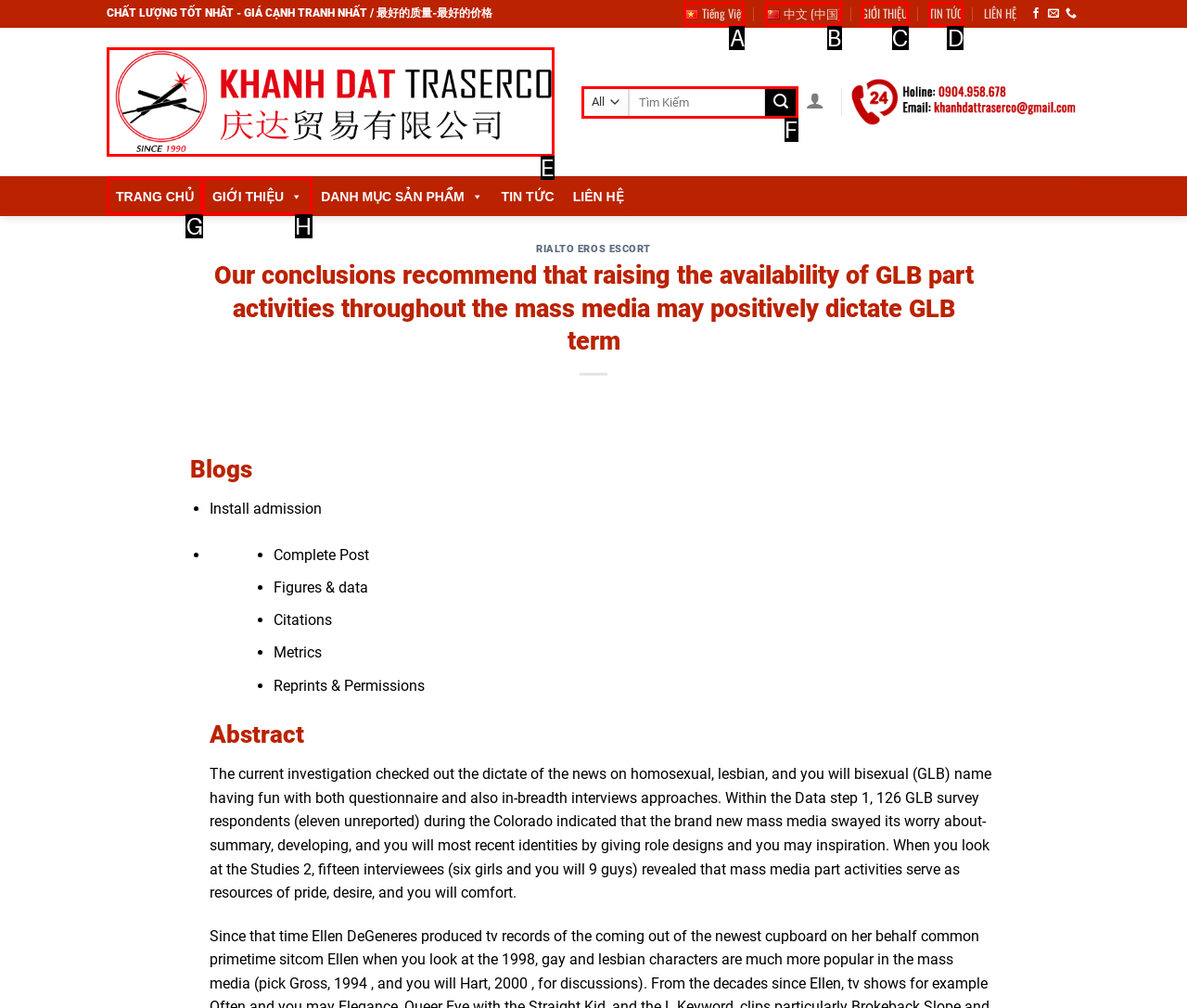Which UI element's letter should be clicked to achieve the task: Search for something
Provide the letter of the correct choice directly.

F